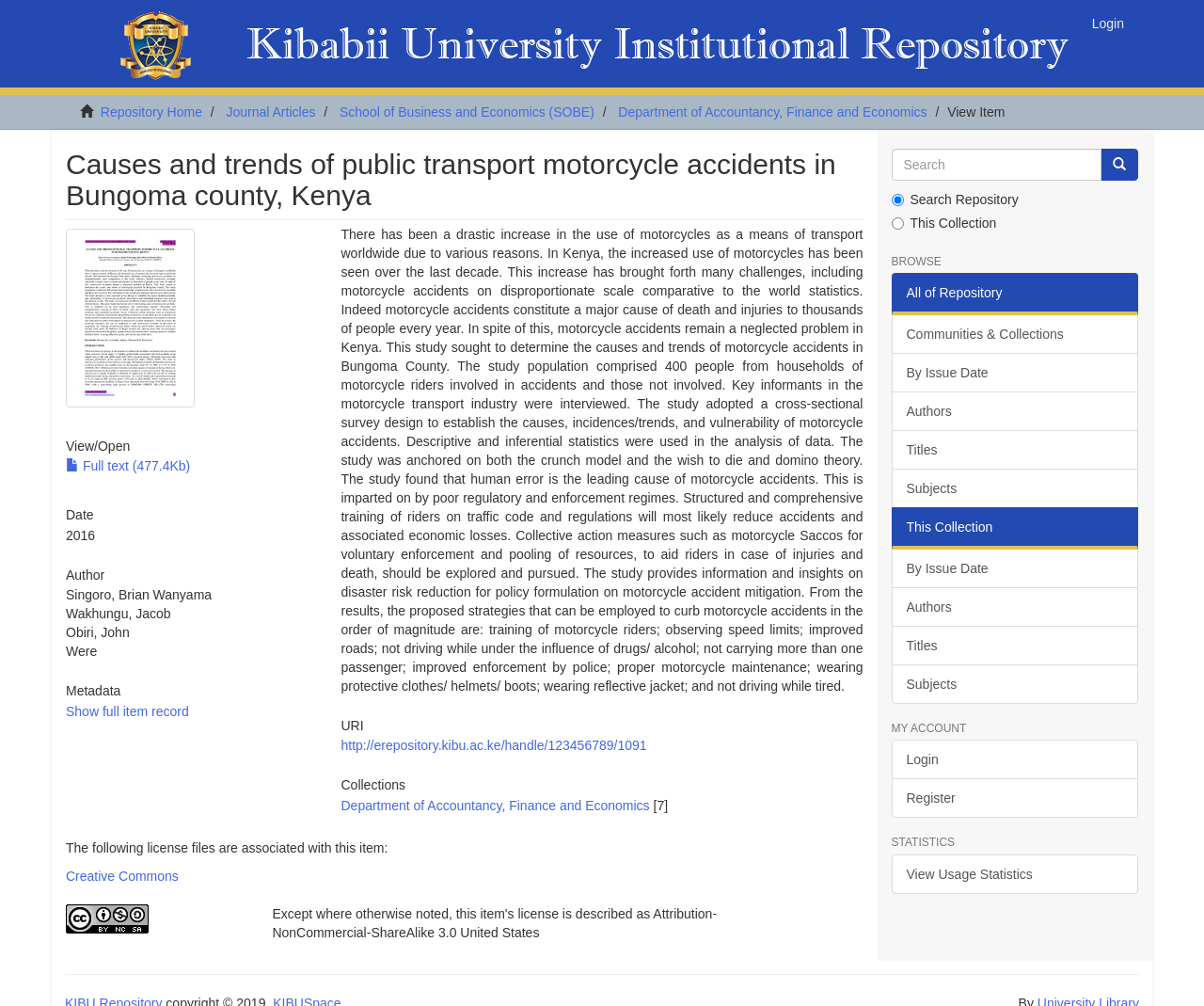What is the license associated with this item?
Provide a detailed and extensive answer to the question.

I found the answer by looking at the section that lists the licenses associated with this item, which is under the 'The following license files are associated with this item:' heading. The license listed is Creative Commons.